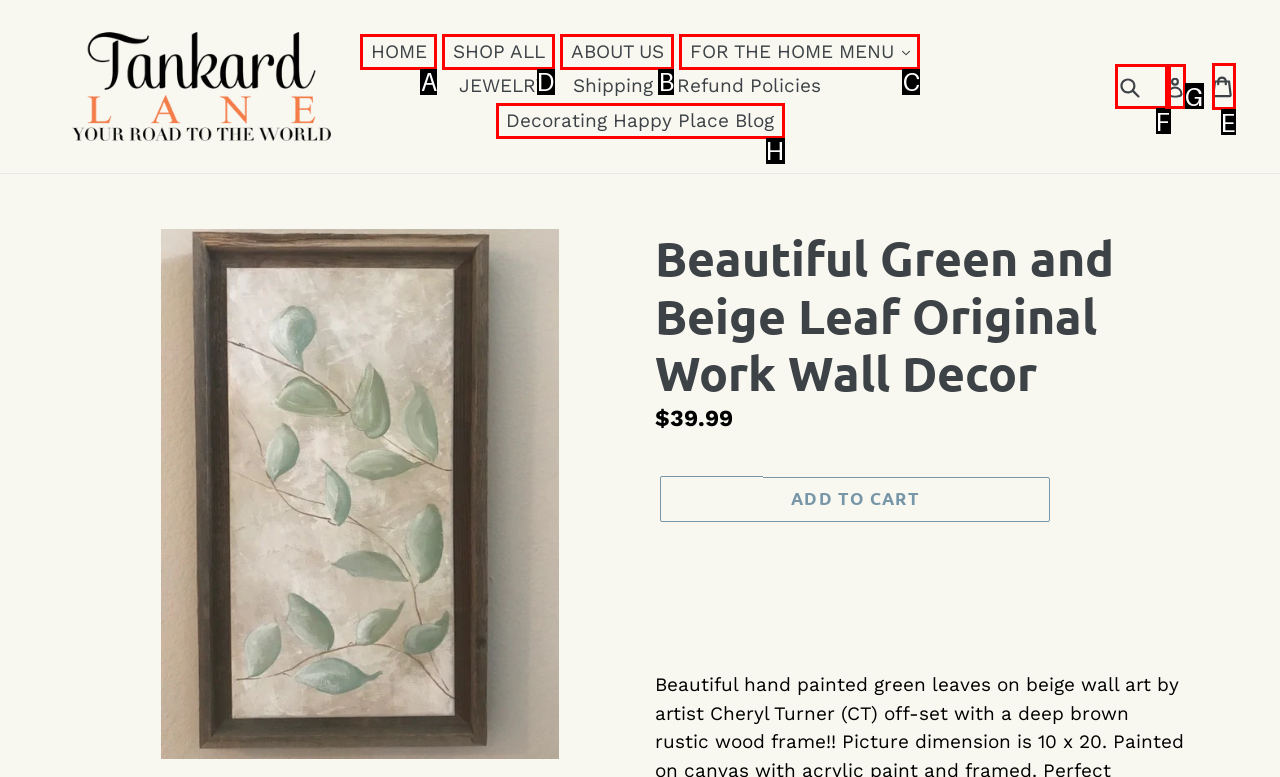What option should you select to complete this task: View the shop all page? Indicate your answer by providing the letter only.

D